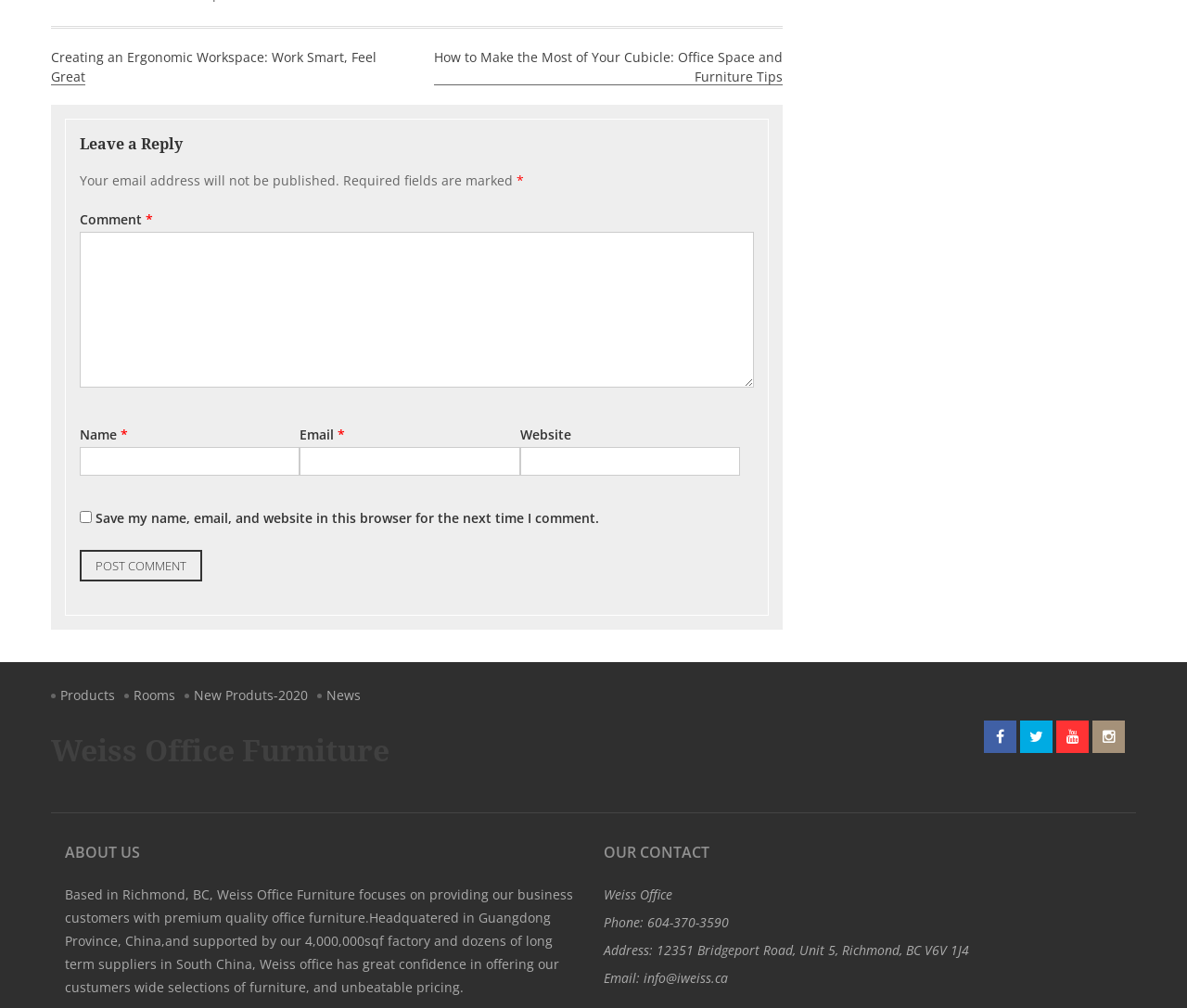Give the bounding box coordinates for the element described as: "Products".

[0.043, 0.675, 0.105, 0.704]